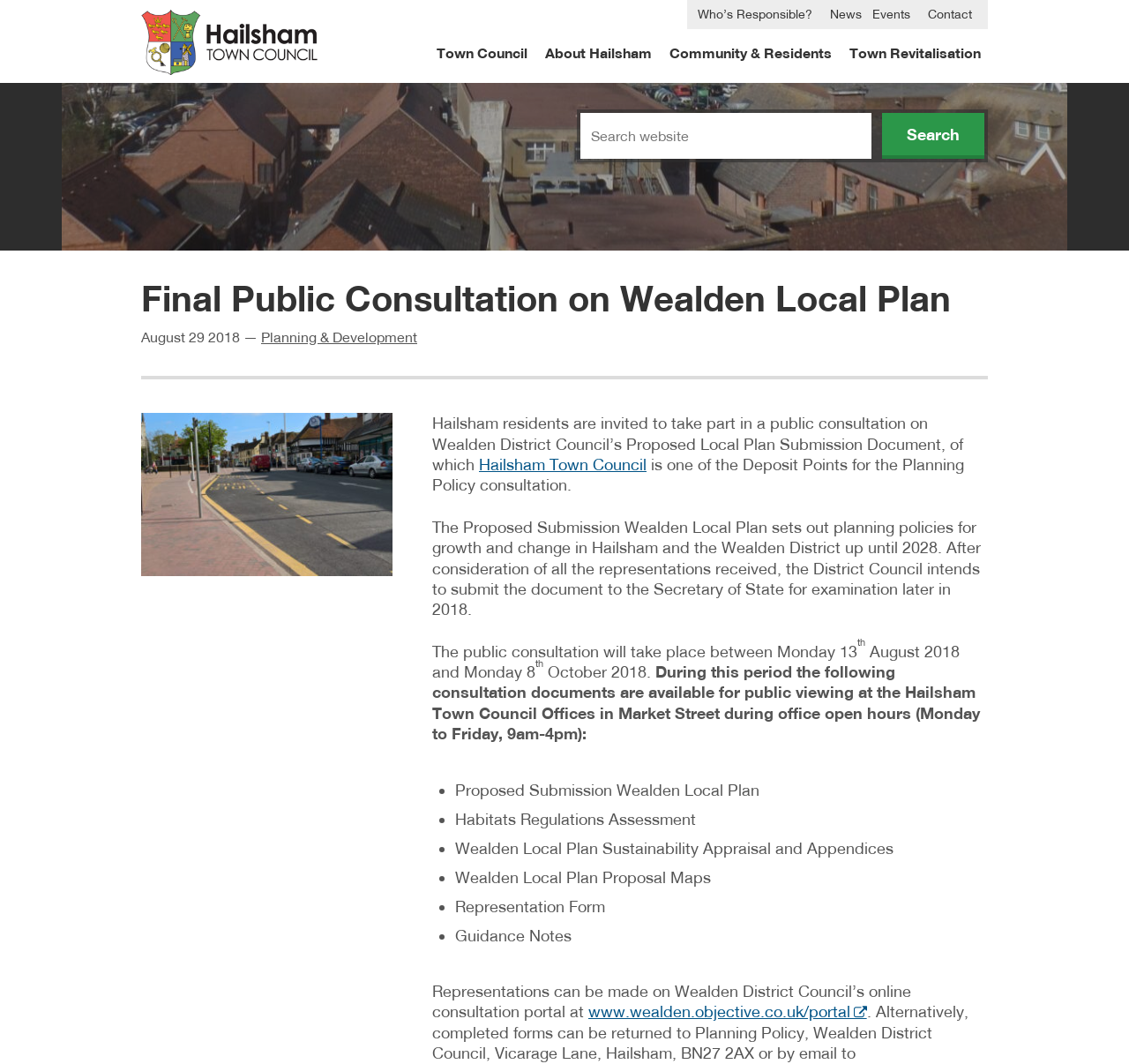Determine the bounding box coordinates of the element that should be clicked to execute the following command: "Read more about Hailsham Town Council".

[0.424, 0.428, 0.573, 0.445]